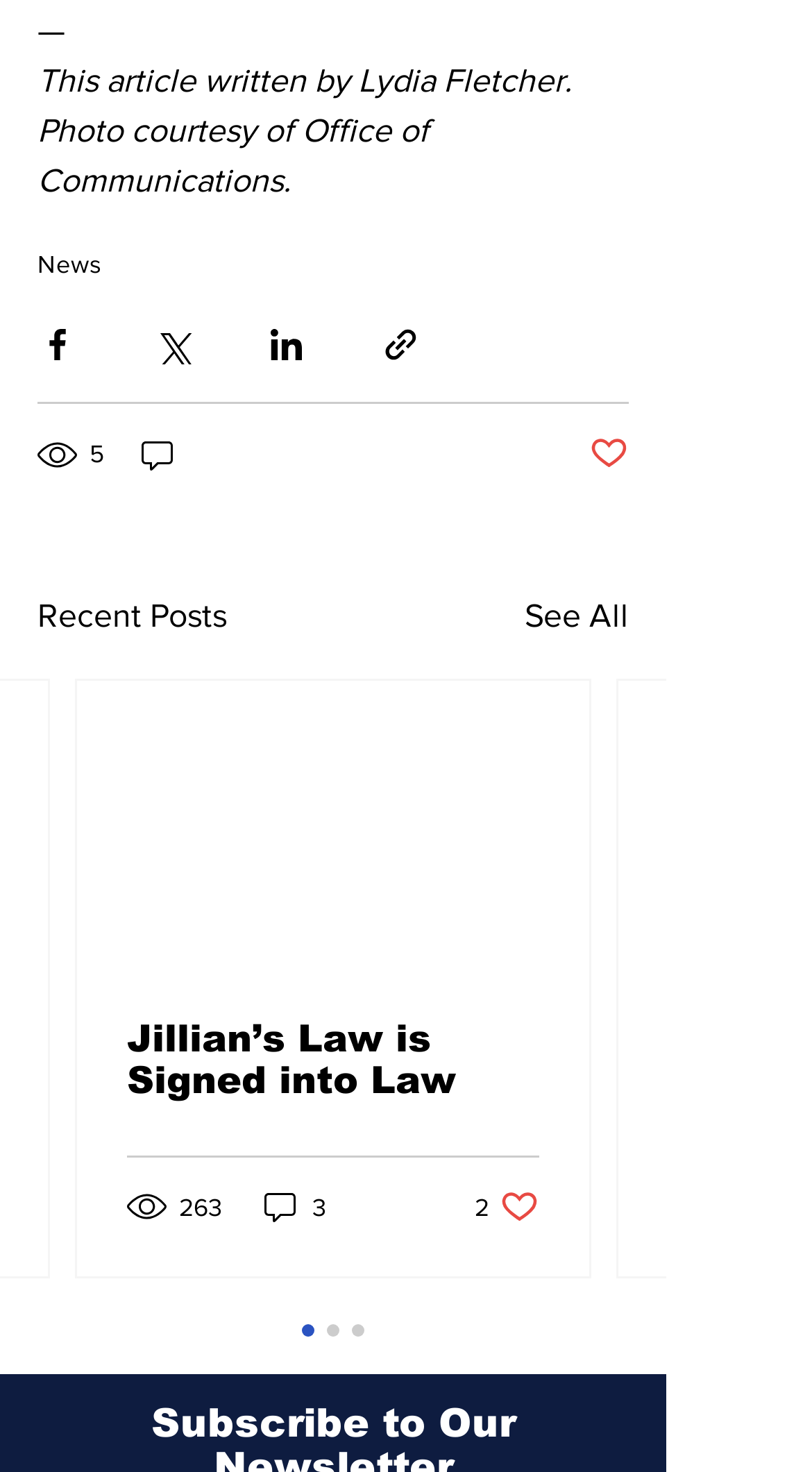Locate the coordinates of the bounding box for the clickable region that fulfills this instruction: "Like the post".

[0.585, 0.807, 0.664, 0.834]